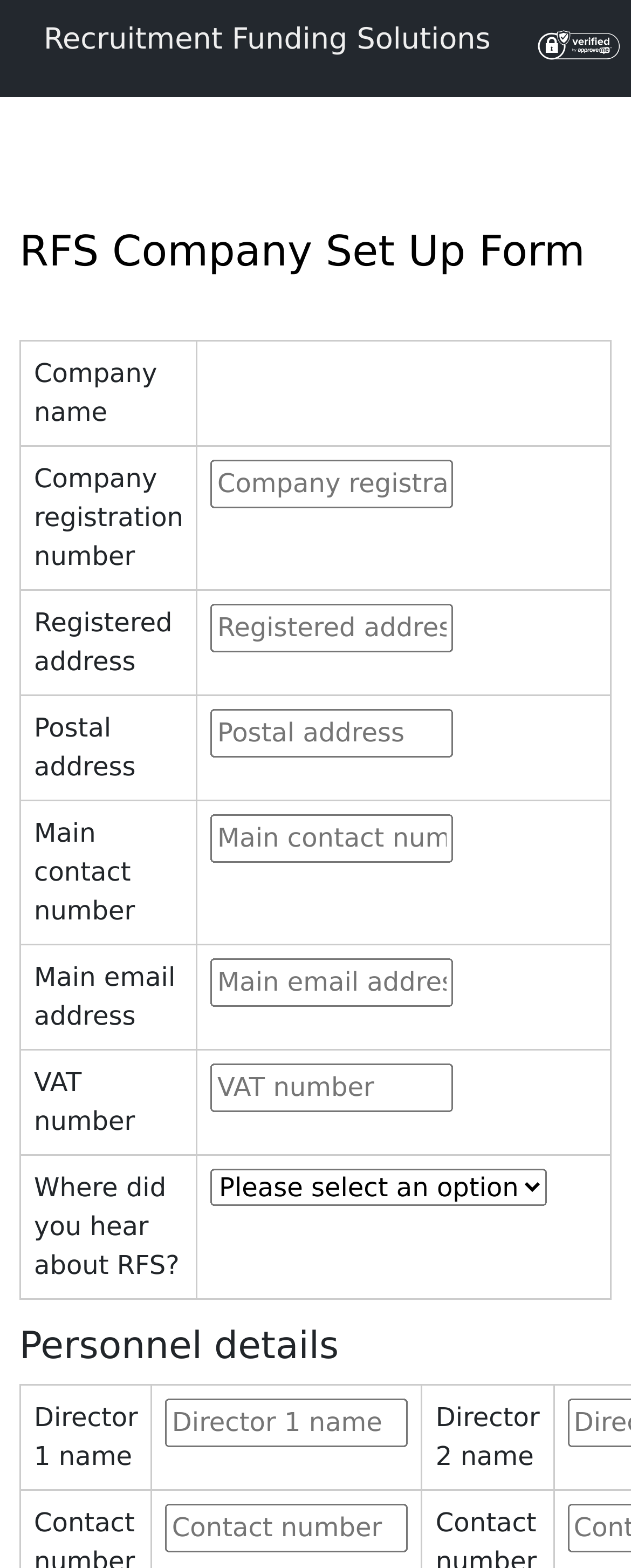Please specify the bounding box coordinates of the area that should be clicked to accomplish the following instruction: "Input registered address". The coordinates should consist of four float numbers between 0 and 1, i.e., [left, top, right, bottom].

[0.334, 0.385, 0.719, 0.416]